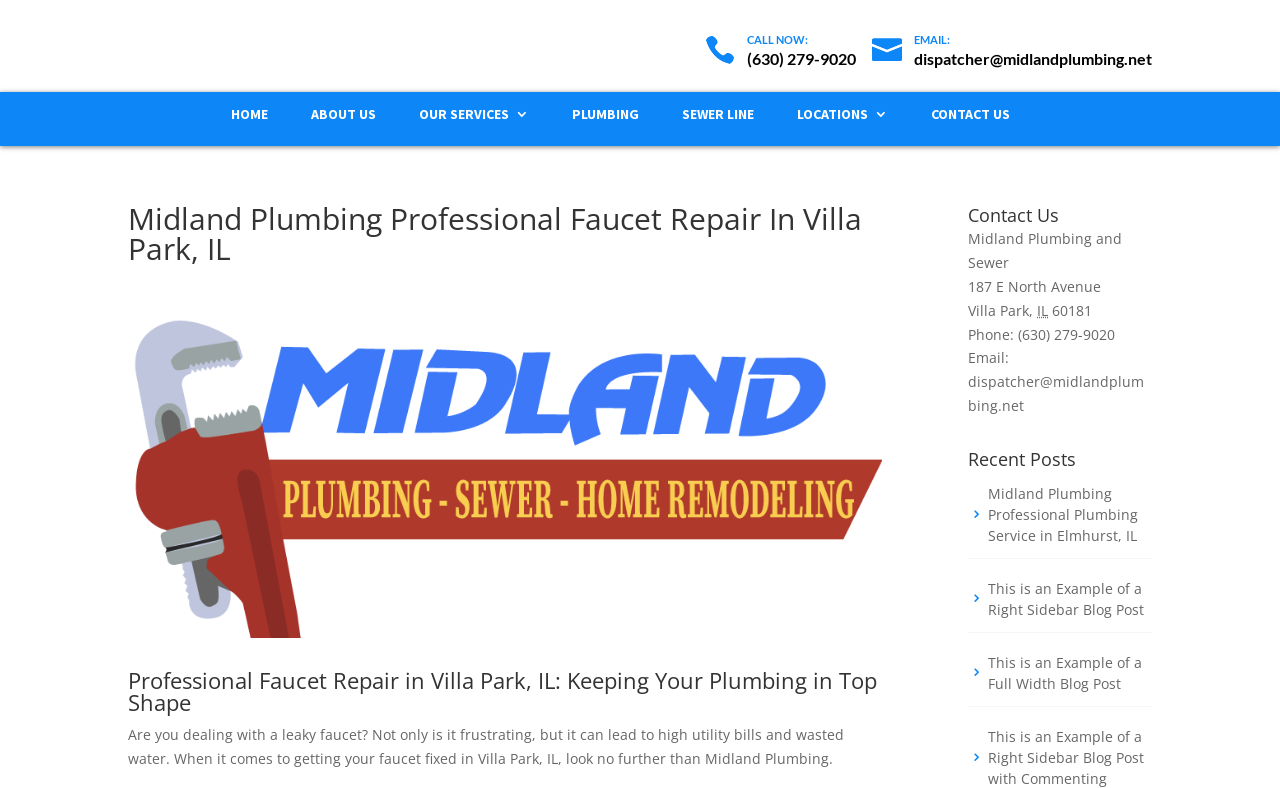Identify the bounding box coordinates of the element that should be clicked to fulfill this task: "Search for something". The coordinates should be provided as four float numbers between 0 and 1, i.e., [left, top, right, bottom].

[0.157, 0.115, 0.877, 0.118]